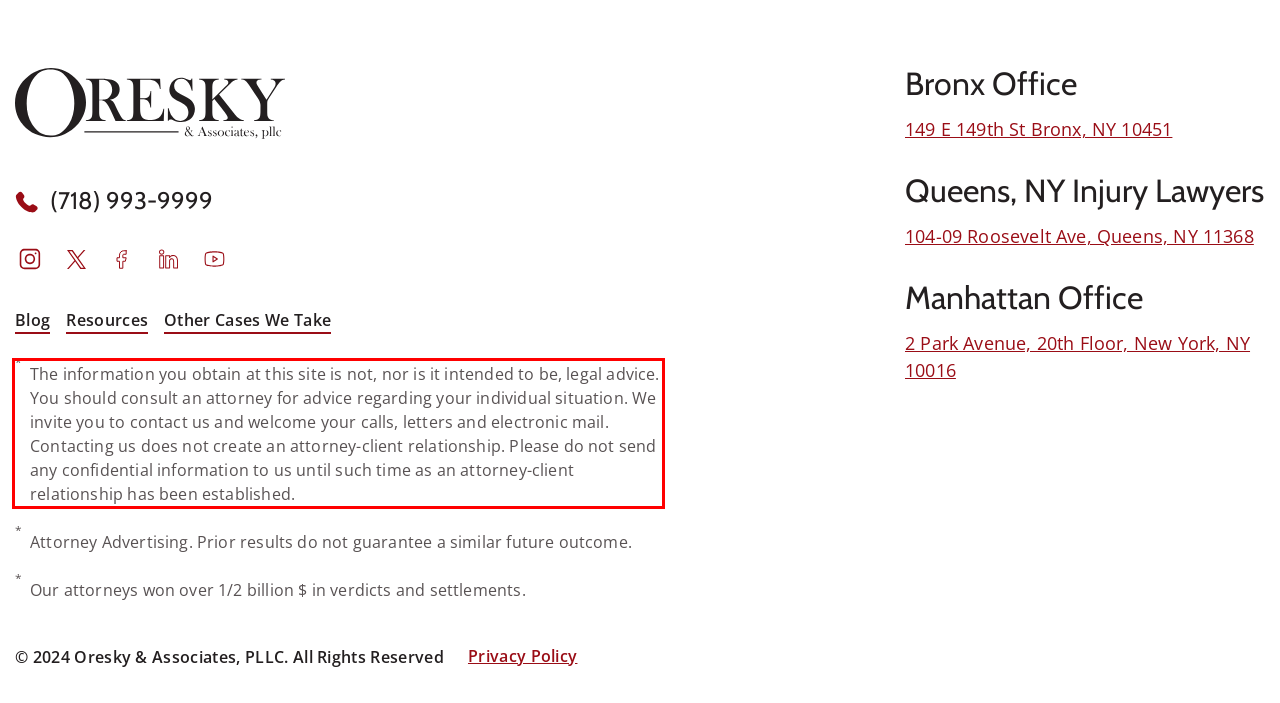Given a webpage screenshot, locate the red bounding box and extract the text content found inside it.

The information you obtain at this site is not, nor is it intended to be, legal advice. You should consult an attorney for advice regarding your individual situation. We invite you to contact us and welcome your calls, letters and electronic mail. Contacting us does not create an attorney-client relationship. Please do not send any confidential information to us until such time as an attorney-client relationship has been established.